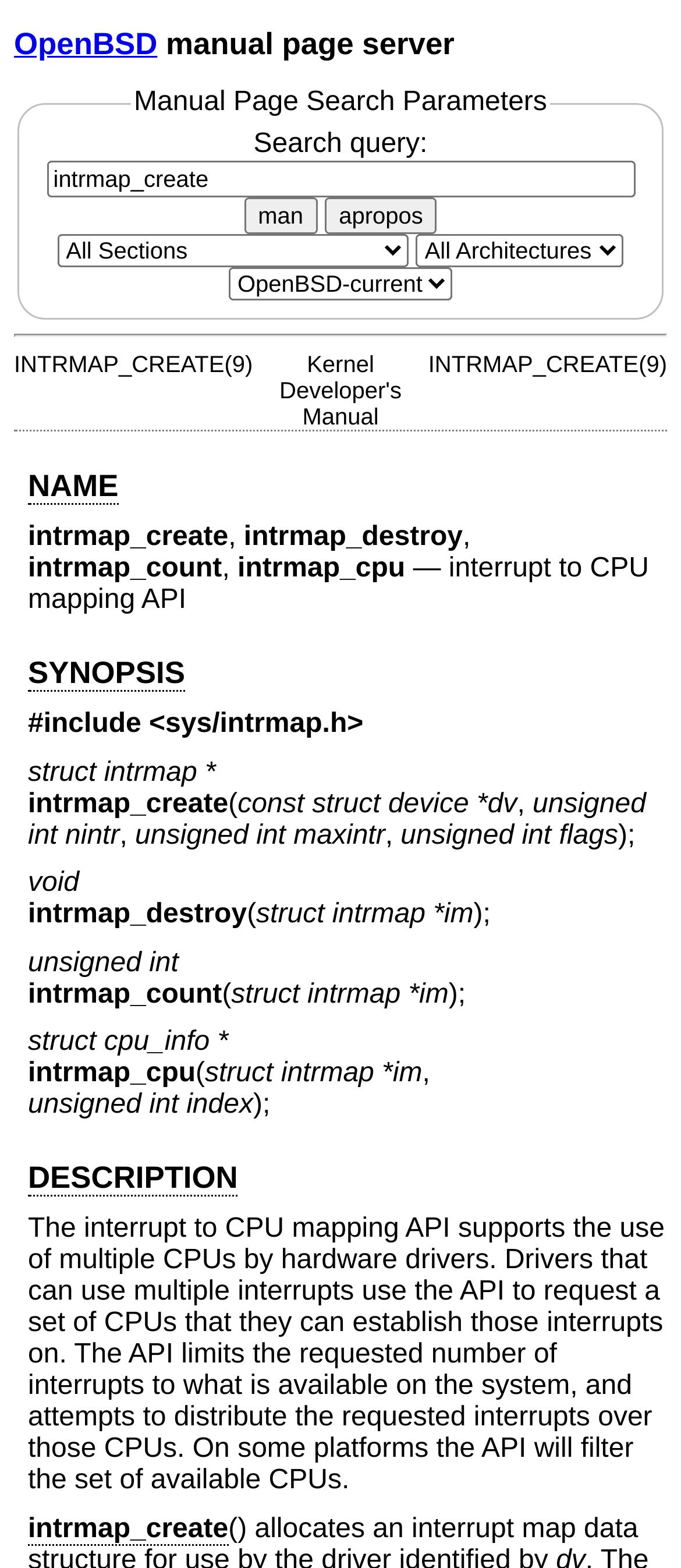Kindly determine the bounding box coordinates for the area that needs to be clicked to execute this instruction: "Click on the 'man' button".

[0.358, 0.126, 0.466, 0.149]